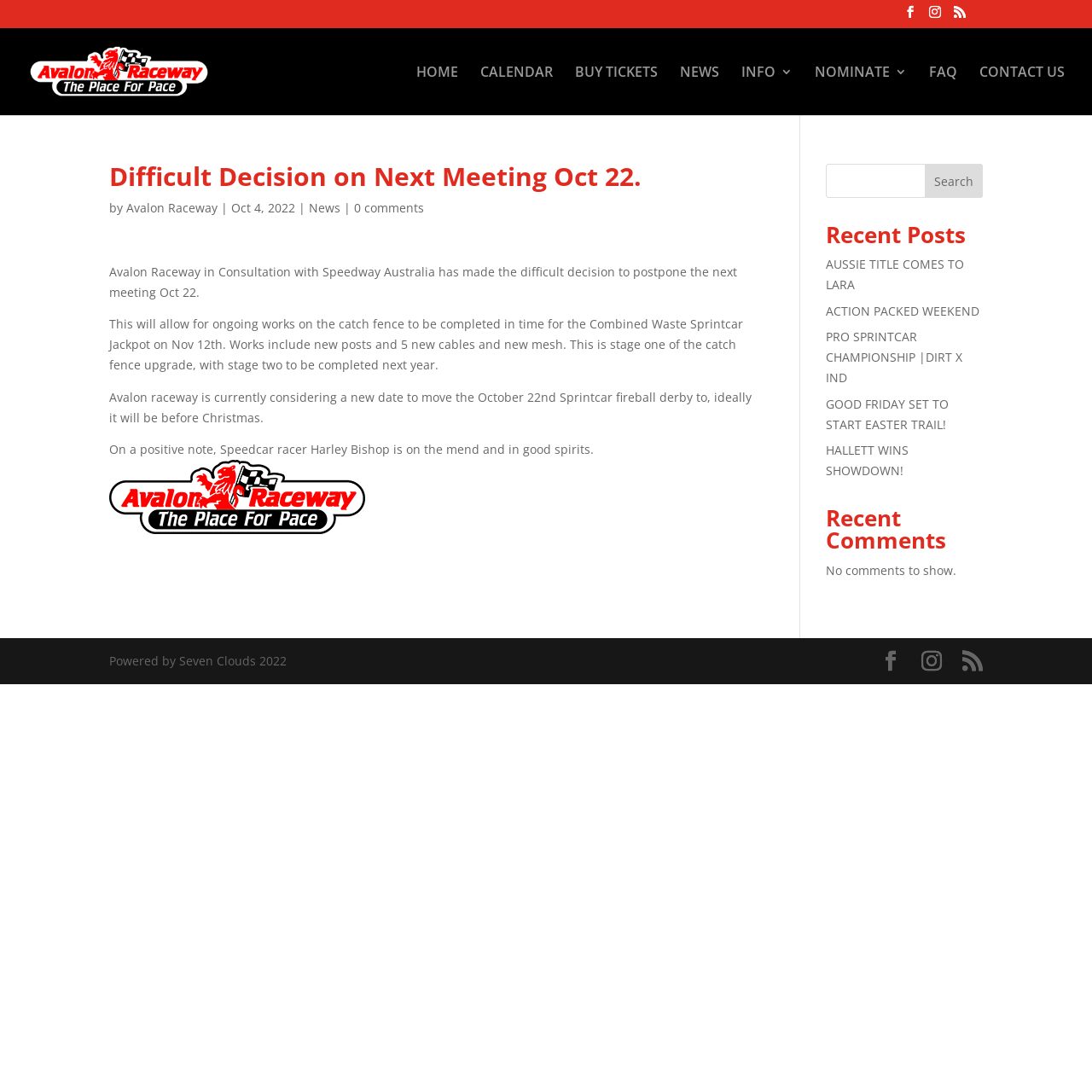What is the status of comments on the website?
Please provide a comprehensive answer based on the information in the image.

I found the answer by looking at the 'Recent Comments' section, which has a static text element that says 'No comments to show'. This suggests that there are no comments to display on the website.